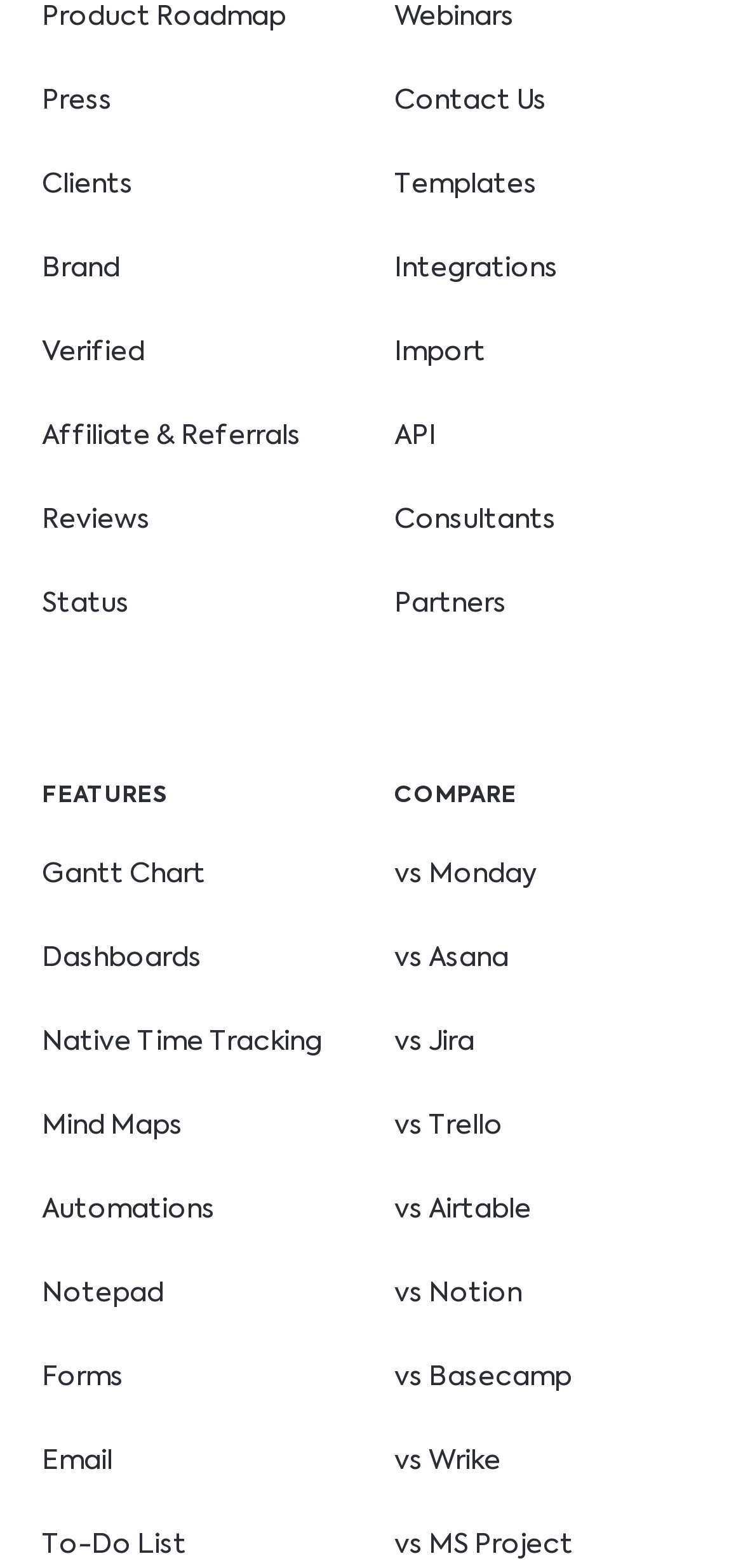Answer the following query concisely with a single word or phrase:
What is the first feature listed?

Gantt Chart